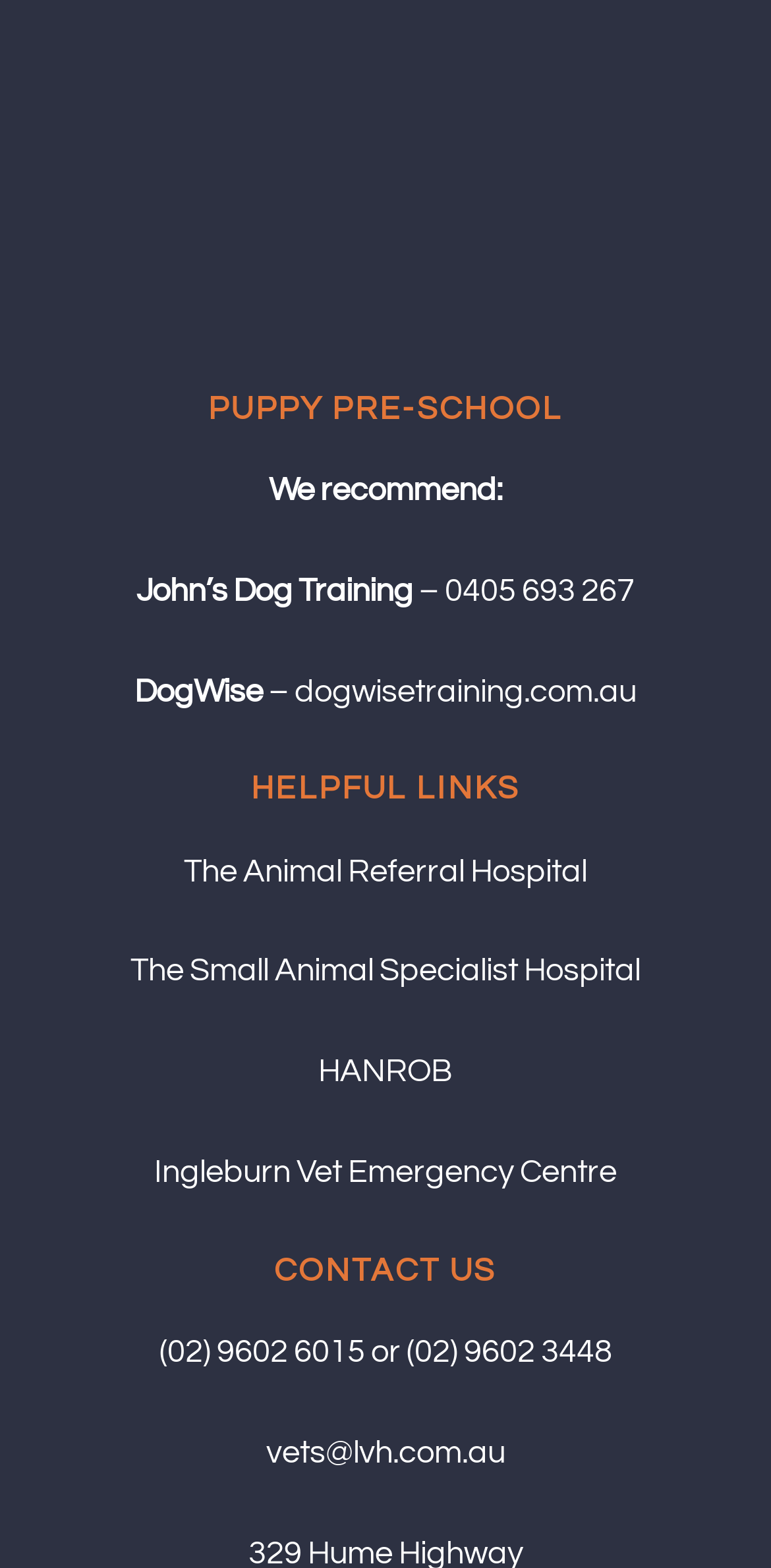Please analyze the image and provide a thorough answer to the question:
What is the phone number for contacting the hospital?

The answer can be found in the link element with the text '(02) 9602 6015' under the 'CONTACT US' heading, which suggests that it is one of the phone numbers for contacting the hospital.